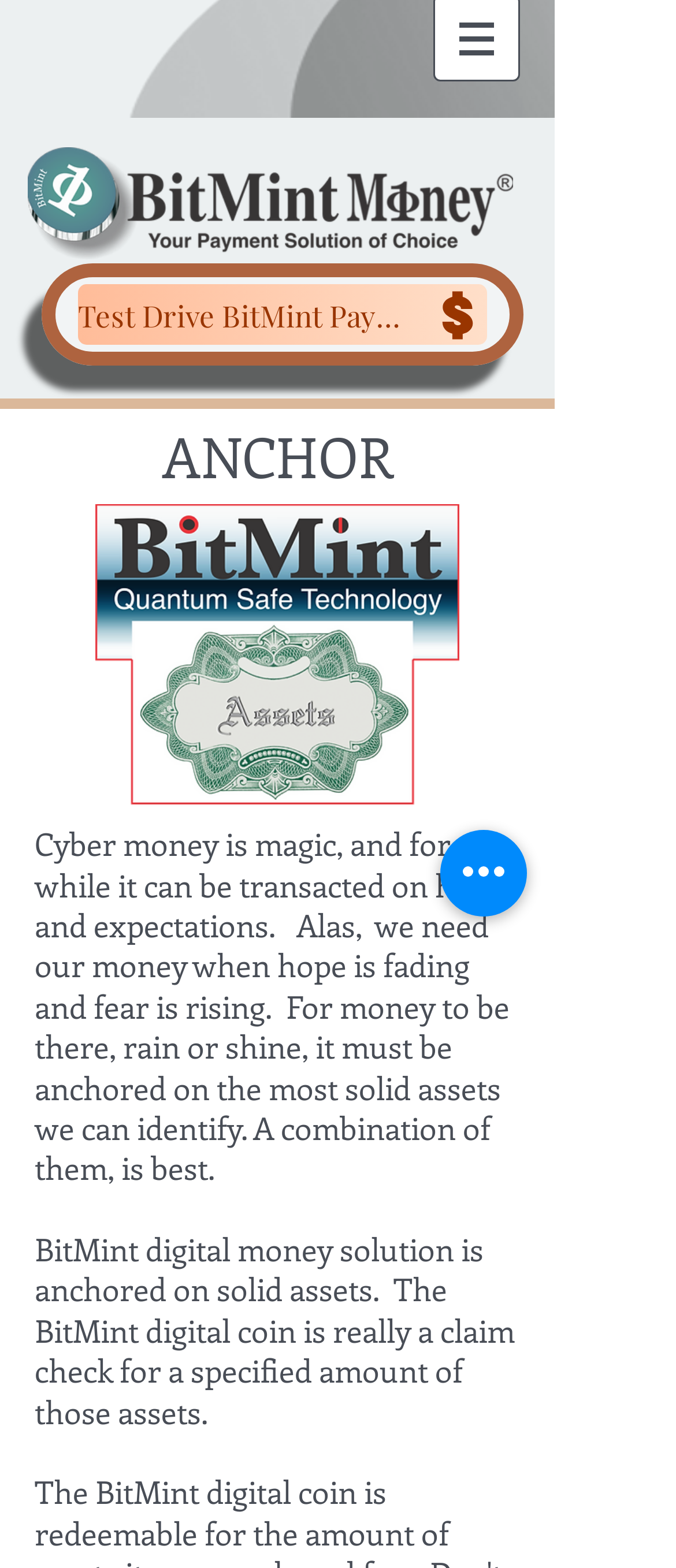Identify the bounding box for the UI element described as: "aria-label="Quick actions"". The coordinates should be four float numbers between 0 and 1, i.e., [left, top, right, bottom].

[0.651, 0.529, 0.779, 0.585]